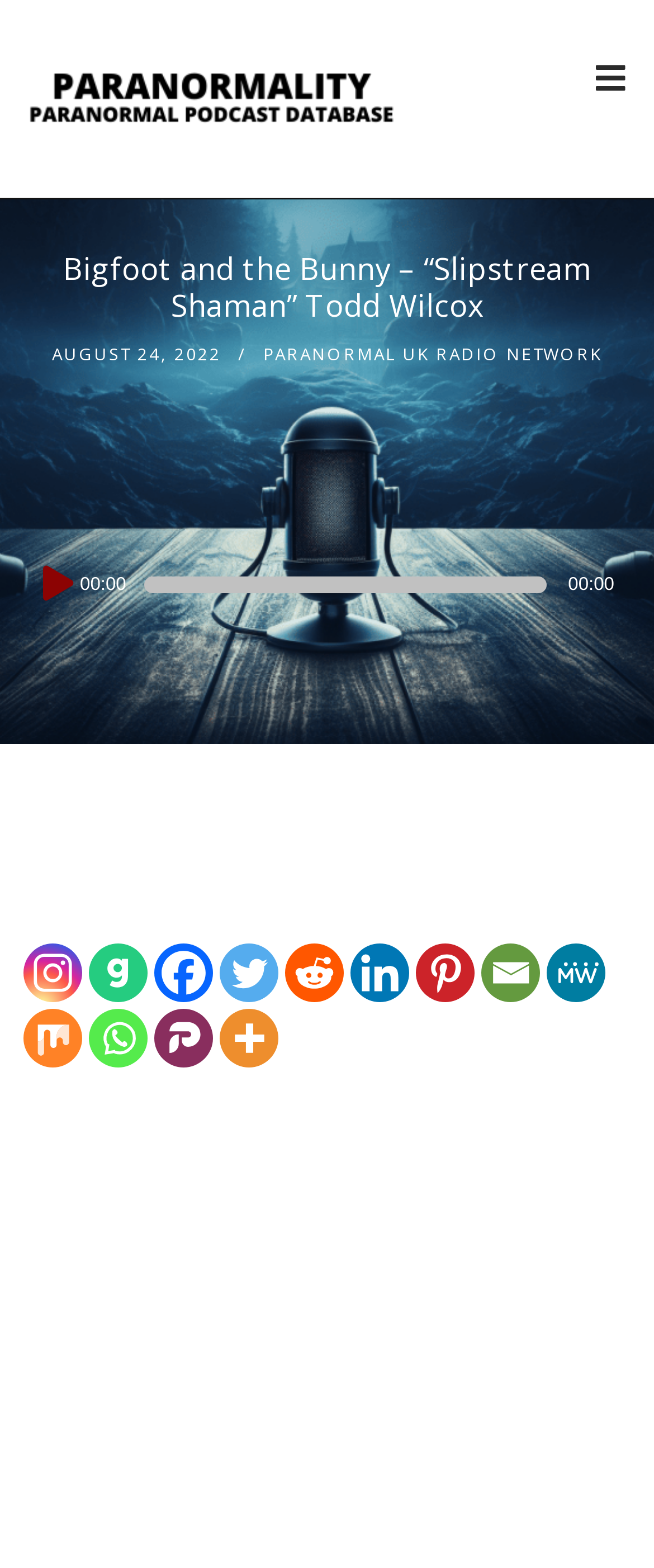What is the topic of discussion in the audio?
Please provide a single word or phrase as your answer based on the screenshot.

Quantum Healing and paranormal experiences